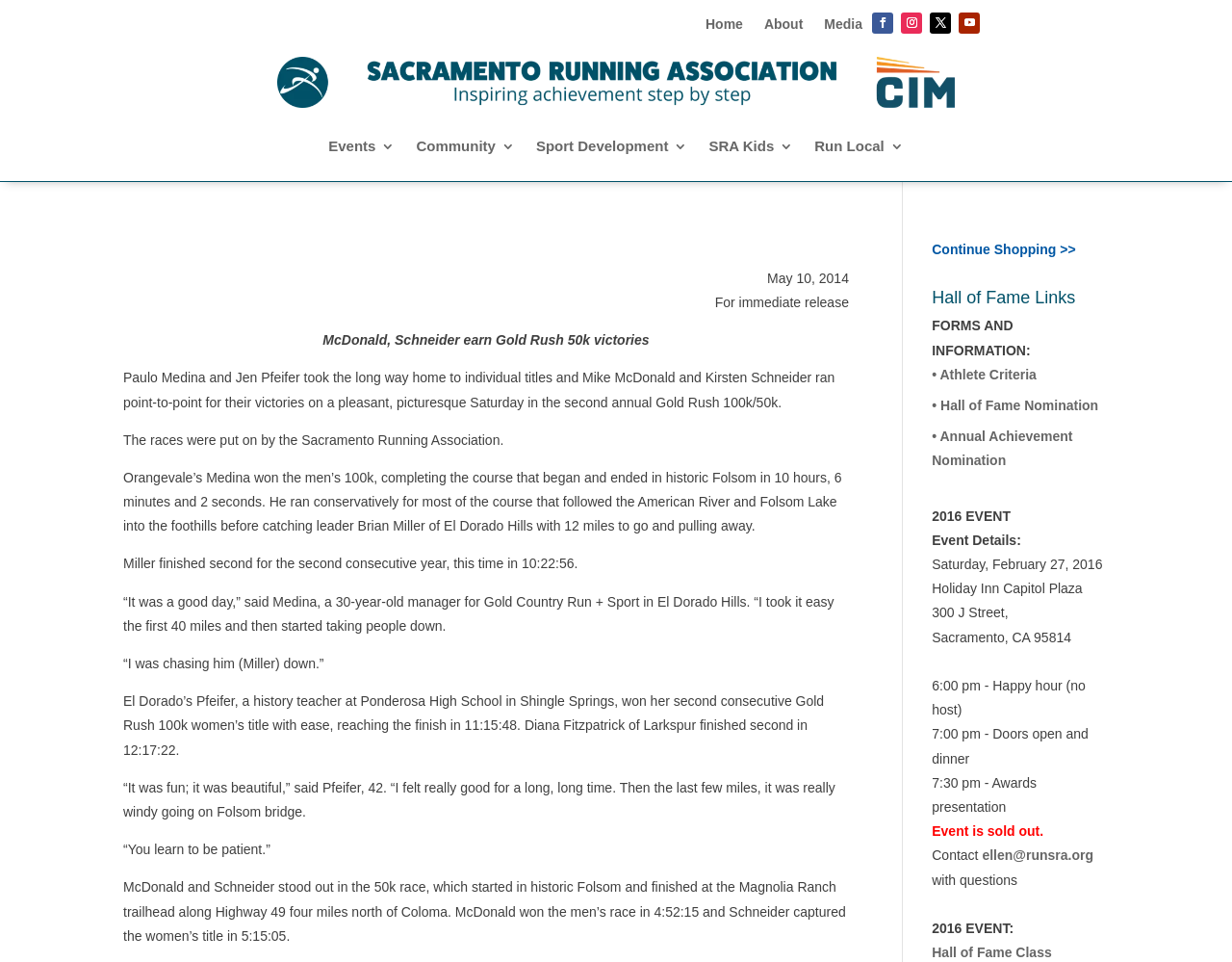Determine the bounding box coordinates of the clickable region to follow the instruction: "Click Home".

[0.573, 0.018, 0.603, 0.04]